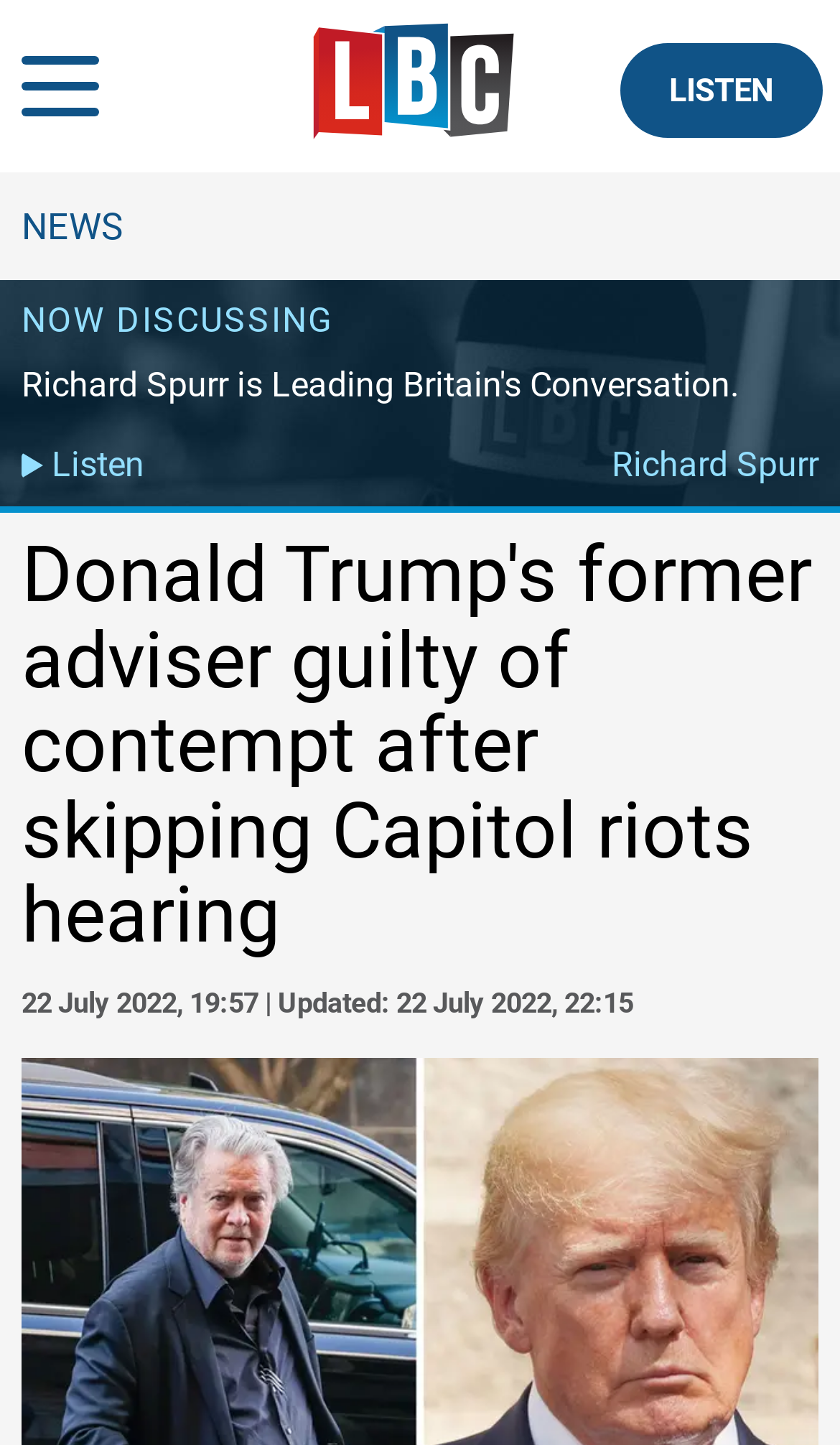Locate the bounding box of the UI element based on this description: "Skip to navigation". Provide four float numbers between 0 and 1 as [left, top, right, bottom].

[0.0, 0.018, 0.144, 0.101]